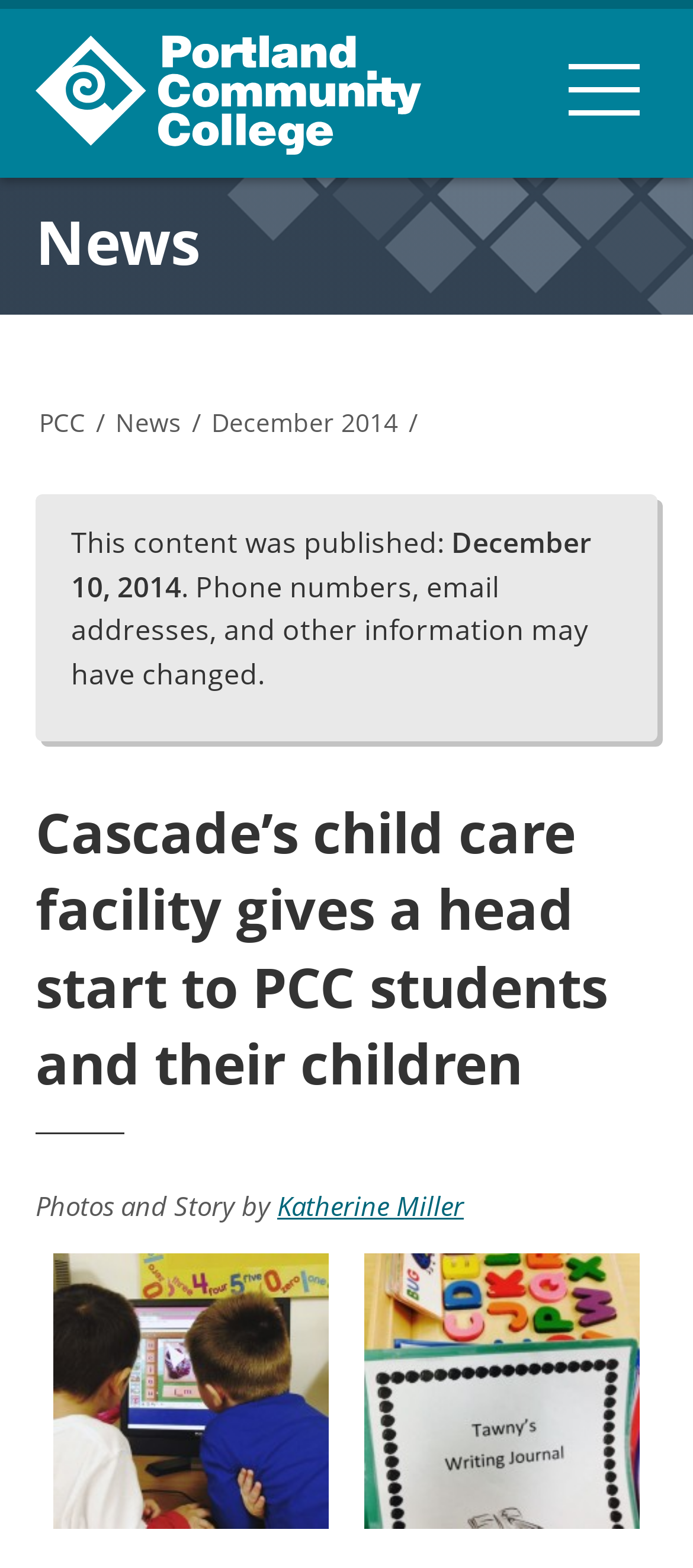Provide an in-depth caption for the webpage.

The webpage appears to be a news article from Portland Community College (PCC). At the top, there is a banner with the PCC main header, which includes a link to the college's website and an image of the college's logo. To the right of the banner, there is a menu button.

Below the banner, there is a header section with a page title. Within this section, there is a heading that reads "News" and a navigation menu with breadcrumbs, which includes links to "PCC", "News", and "December 2014".

The main content of the article begins with a heading that reads "Cascade's child care facility gives a head start to PCC students and their children". Below this heading, there is a paragraph of text that discusses the article's content, which is about the financial and emotional challenges faced by student parents and how PCC's child care facility helps to support them.

To the right of the article's heading, there are two links, one of which is empty. Below the article's text, there is a section with the author's information, which includes the name "Katherine Miller" and two empty links. The article also includes two images, but their content is not specified.

Overall, the webpage has a simple and organized layout, with clear headings and concise text. The use of links and navigation menus makes it easy to navigate and find related content.